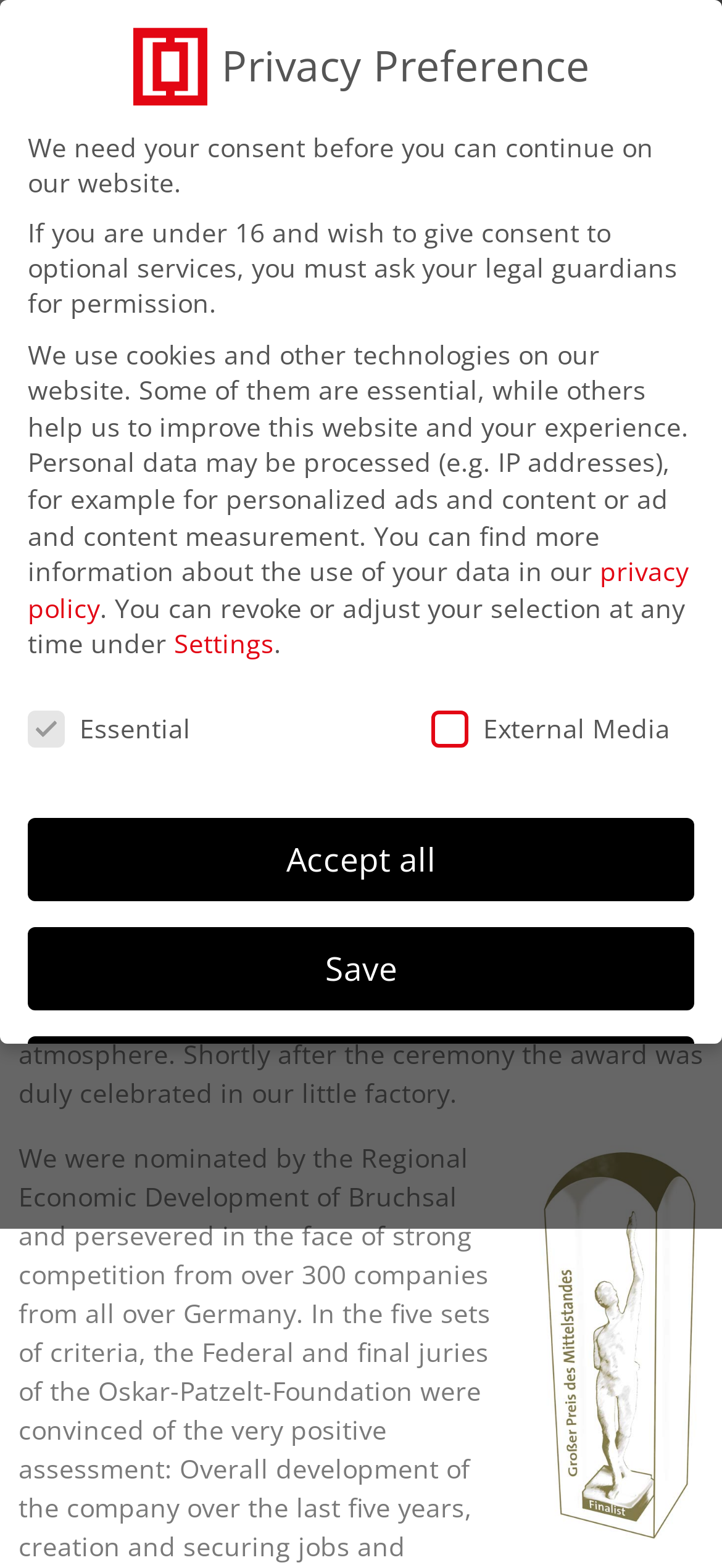Determine the coordinates of the bounding box that should be clicked to complete the instruction: "Click the settings button". The coordinates should be represented by four float numbers between 0 and 1: [left, top, right, bottom].

[0.241, 0.399, 0.379, 0.422]